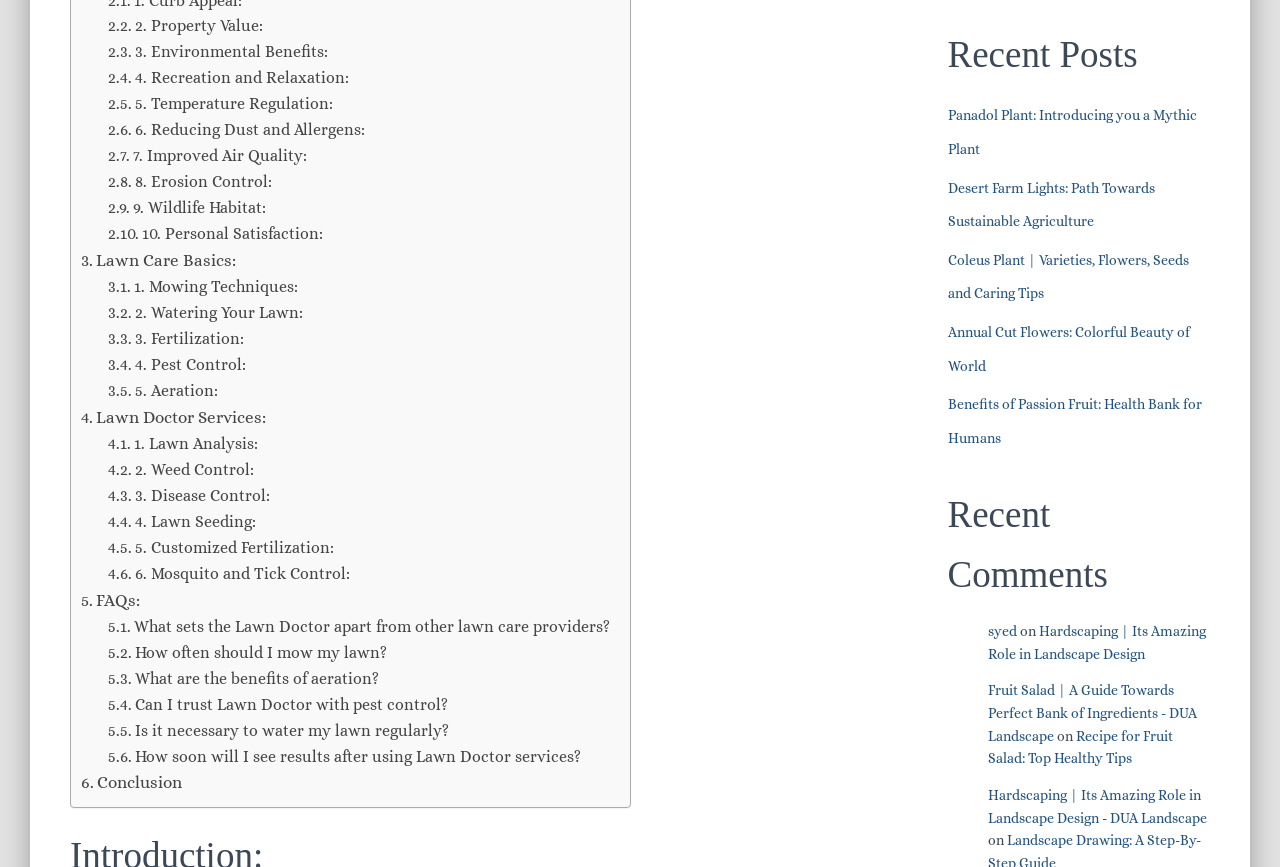Identify the bounding box for the UI element described as: "2. Weed Control:". The coordinates should be four float numbers between 0 and 1, i.e., [left, top, right, bottom].

[0.084, 0.469, 0.199, 0.499]